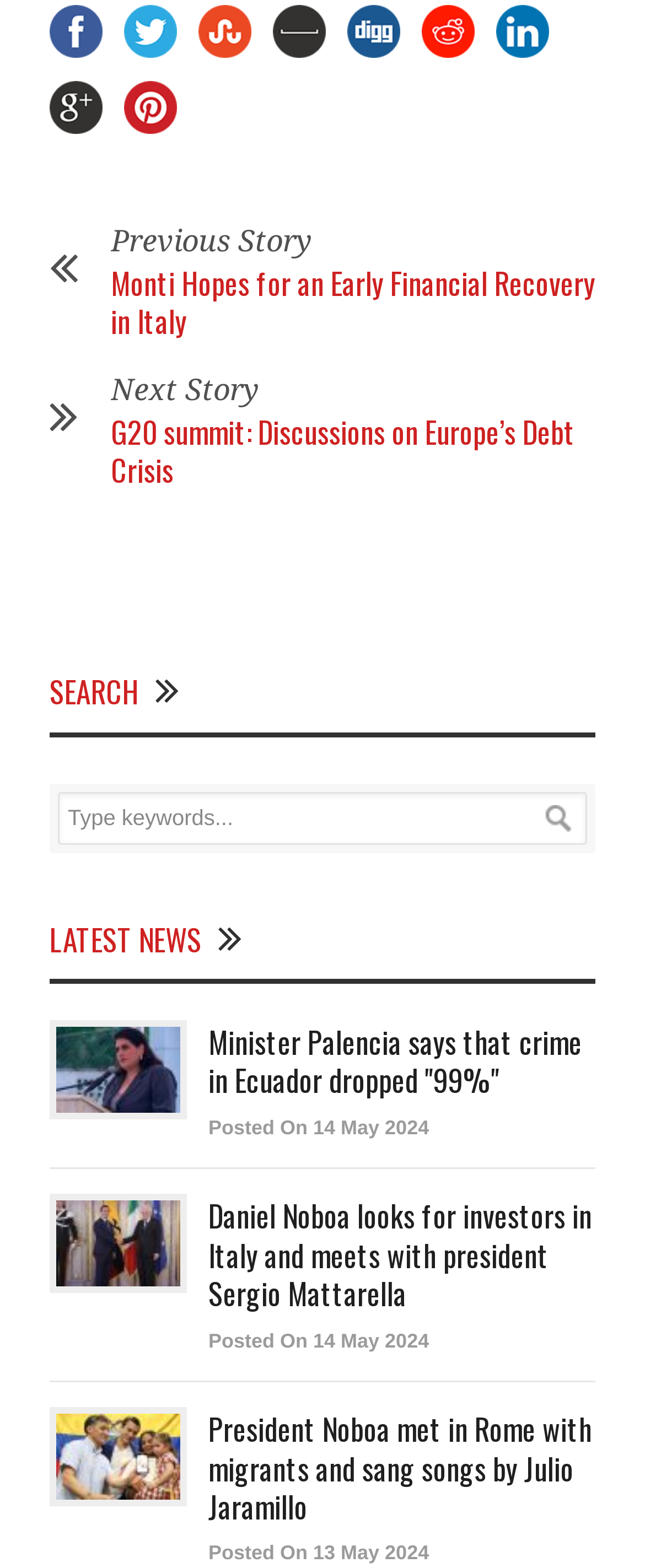Can you find the bounding box coordinates for the UI element given this description: "alt="google-share""? Provide the coordinates as four float numbers between 0 and 1: [left, top, right, bottom].

[0.077, 0.052, 0.159, 0.085]